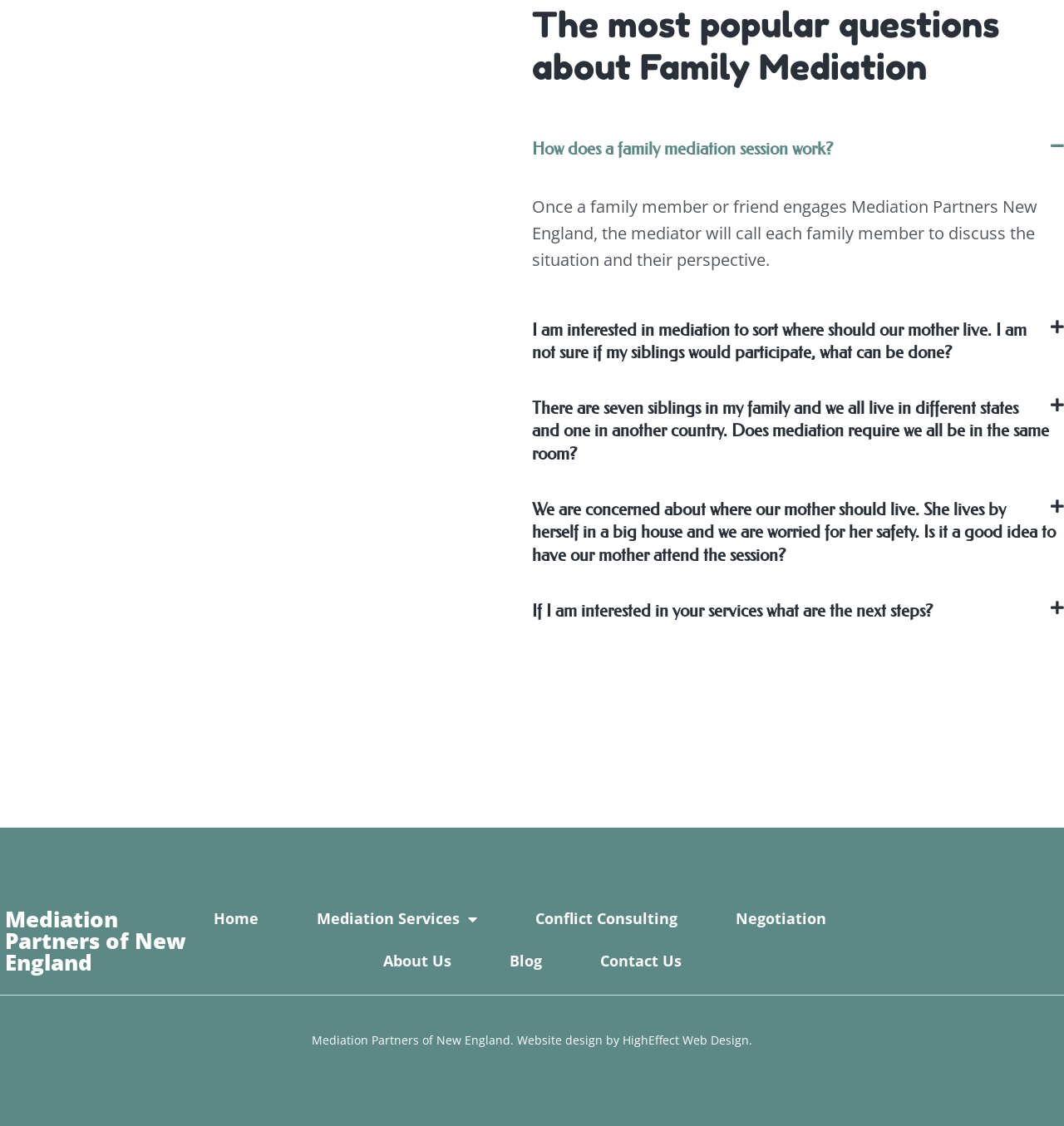Given the description of a UI element: "Mediation Partners of New England", identify the bounding box coordinates of the matching element in the webpage screenshot.

[0.005, 0.803, 0.175, 0.868]